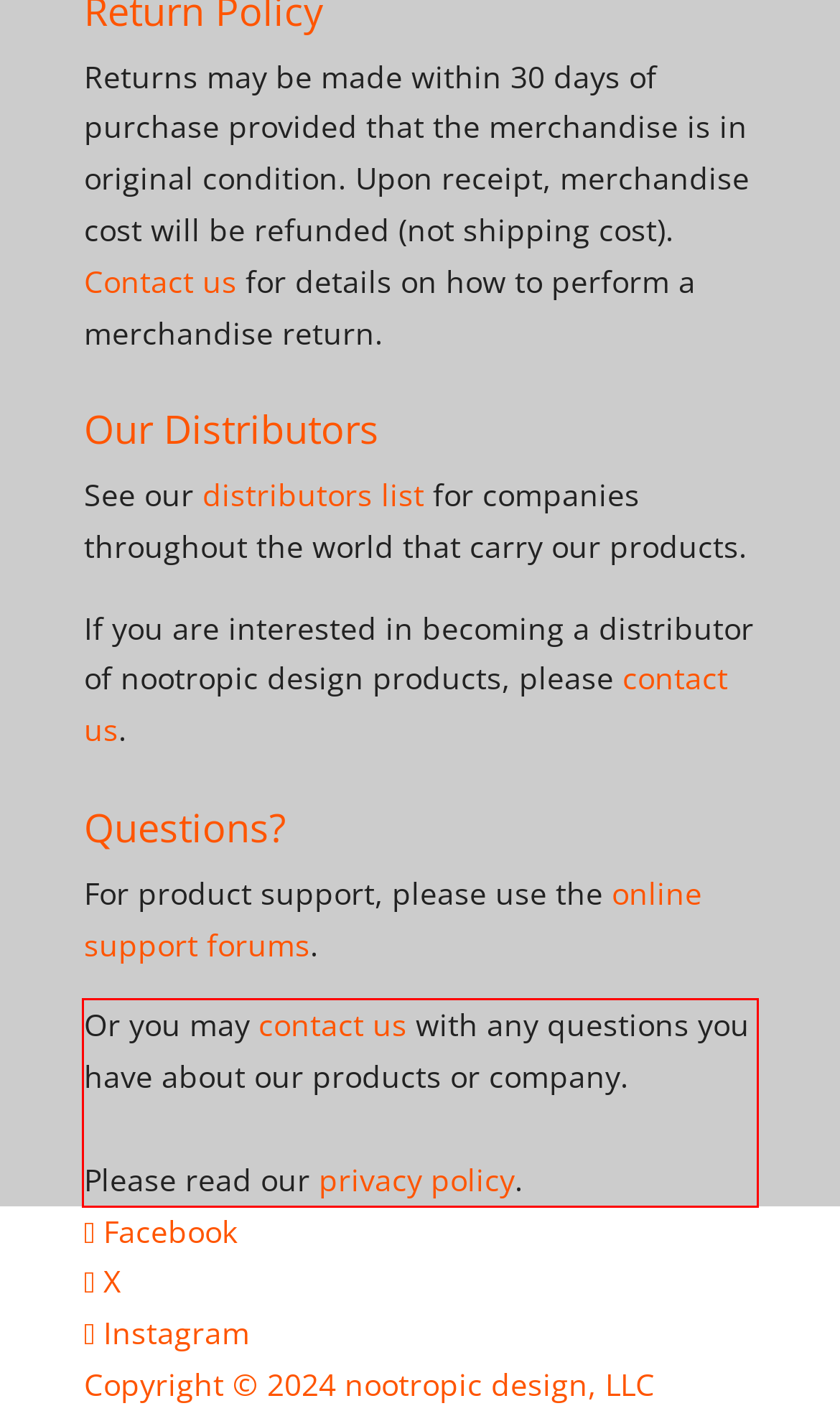Look at the provided screenshot of the webpage and perform OCR on the text within the red bounding box.

Or you may contact us with any questions you have about our products or company. Please read our privacy policy.